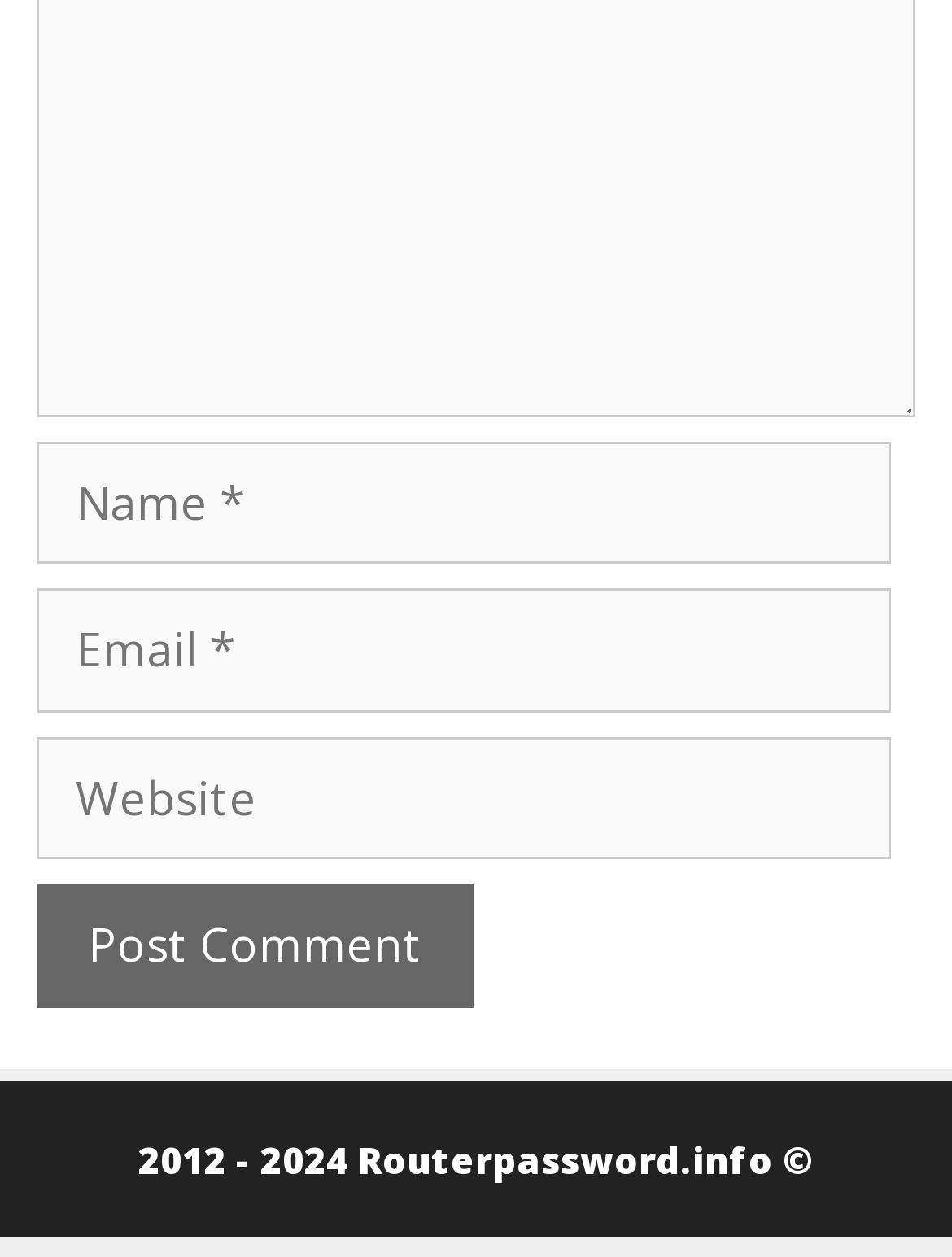Using the webpage screenshot, find the UI element described by name="submit" value="Post Comment". Provide the bounding box coordinates in the format (top-left x, top-left y, bottom-right x, bottom-right y), ensuring all values are floating point numbers between 0 and 1.

[0.038, 0.703, 0.497, 0.801]